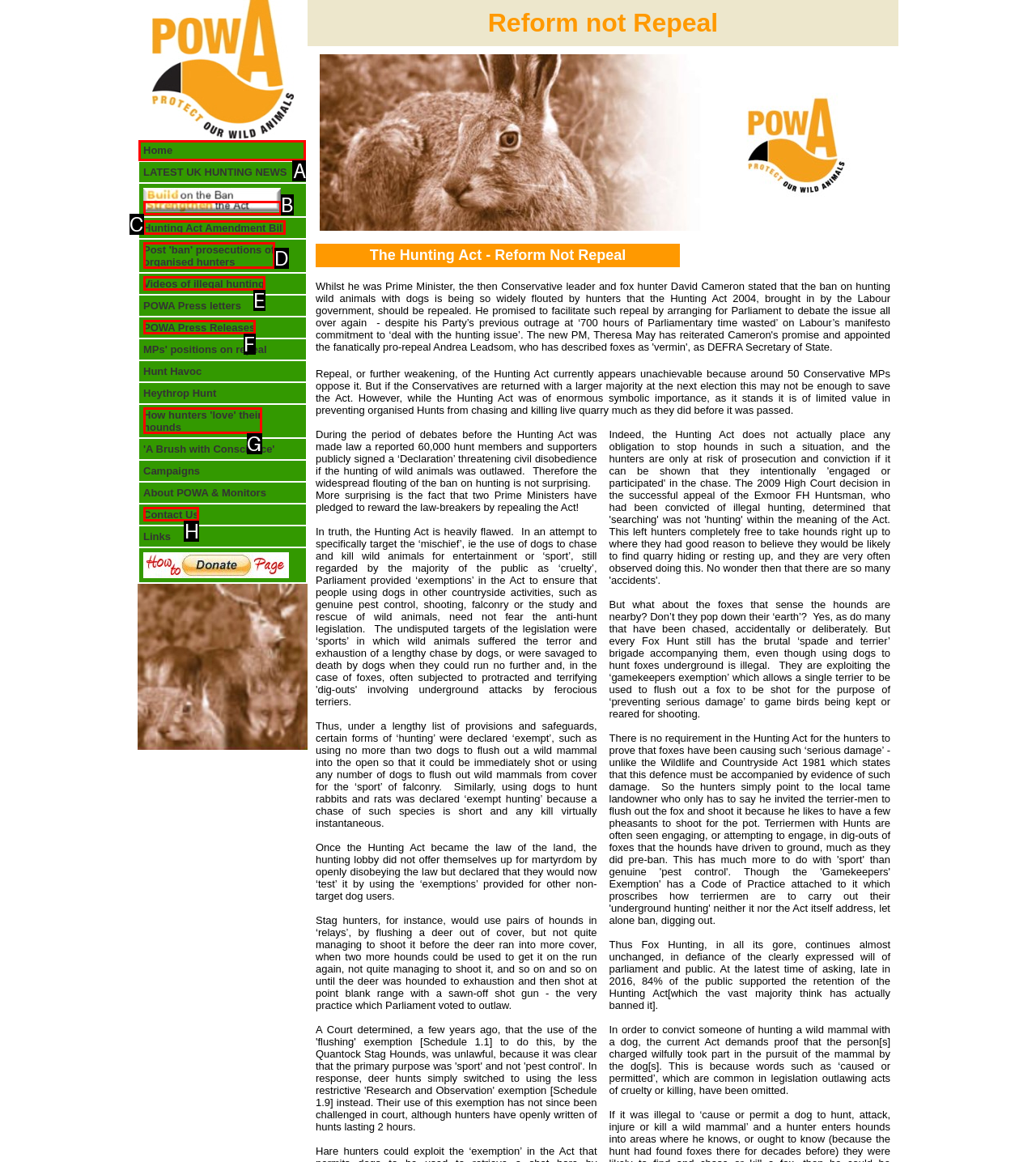Determine the right option to click to perform this task: Click on 'Home'
Answer with the correct letter from the given choices directly.

A